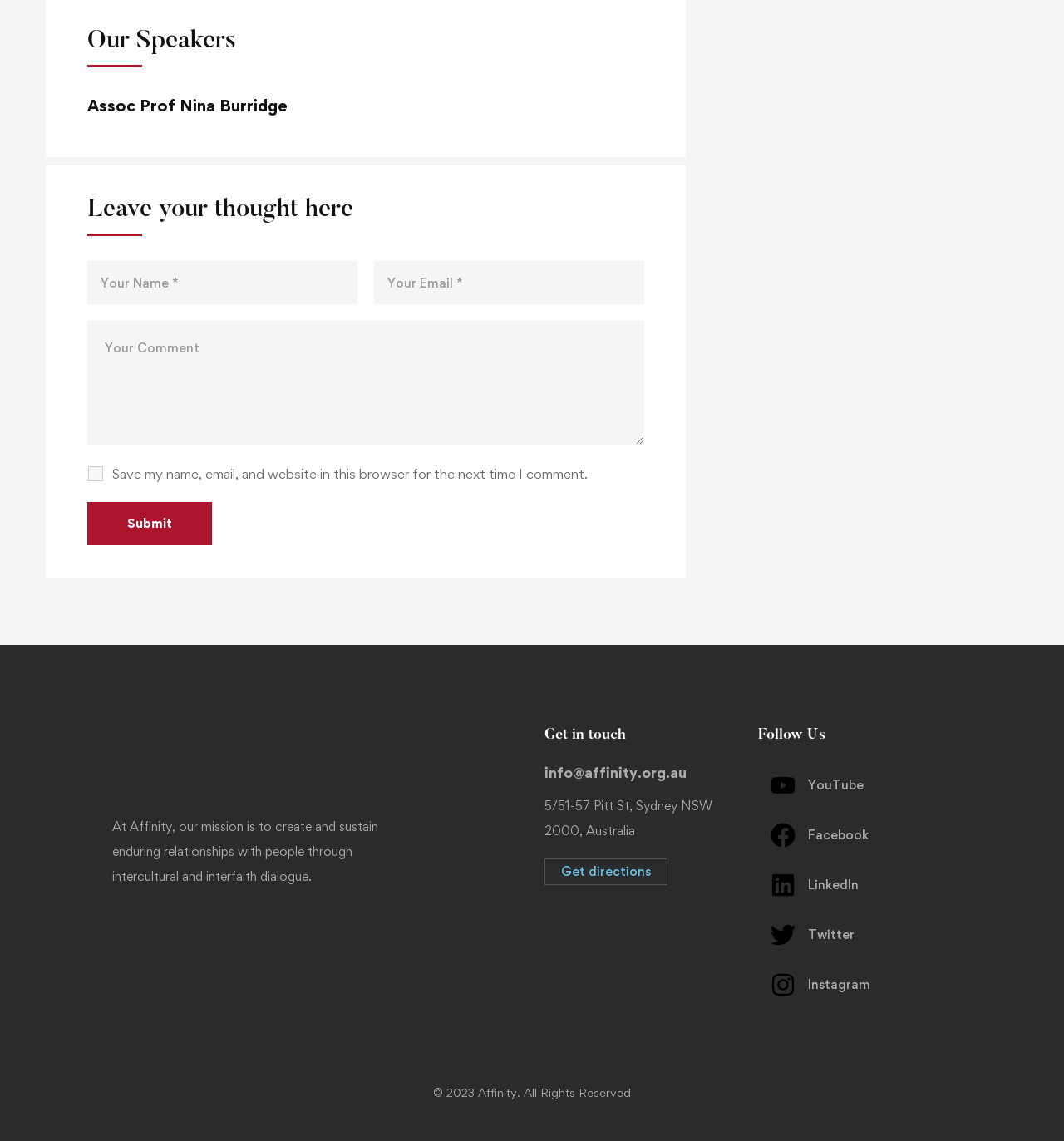Please identify the bounding box coordinates of the element's region that needs to be clicked to fulfill the following instruction: "Get directions to the office". The bounding box coordinates should consist of four float numbers between 0 and 1, i.e., [left, top, right, bottom].

[0.512, 0.753, 0.627, 0.776]